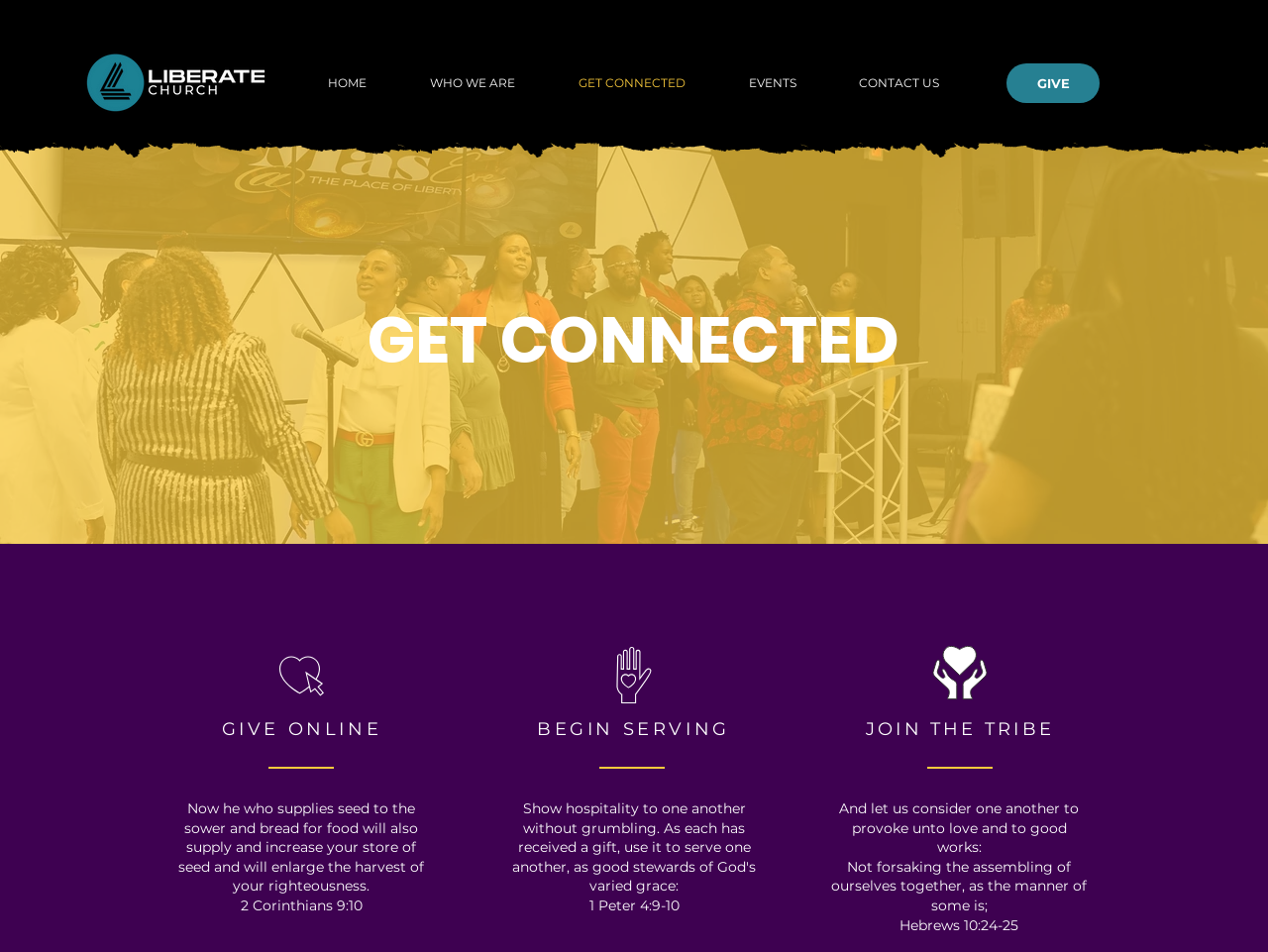Give a one-word or phrase response to the following question: How many navigation links are there?

5